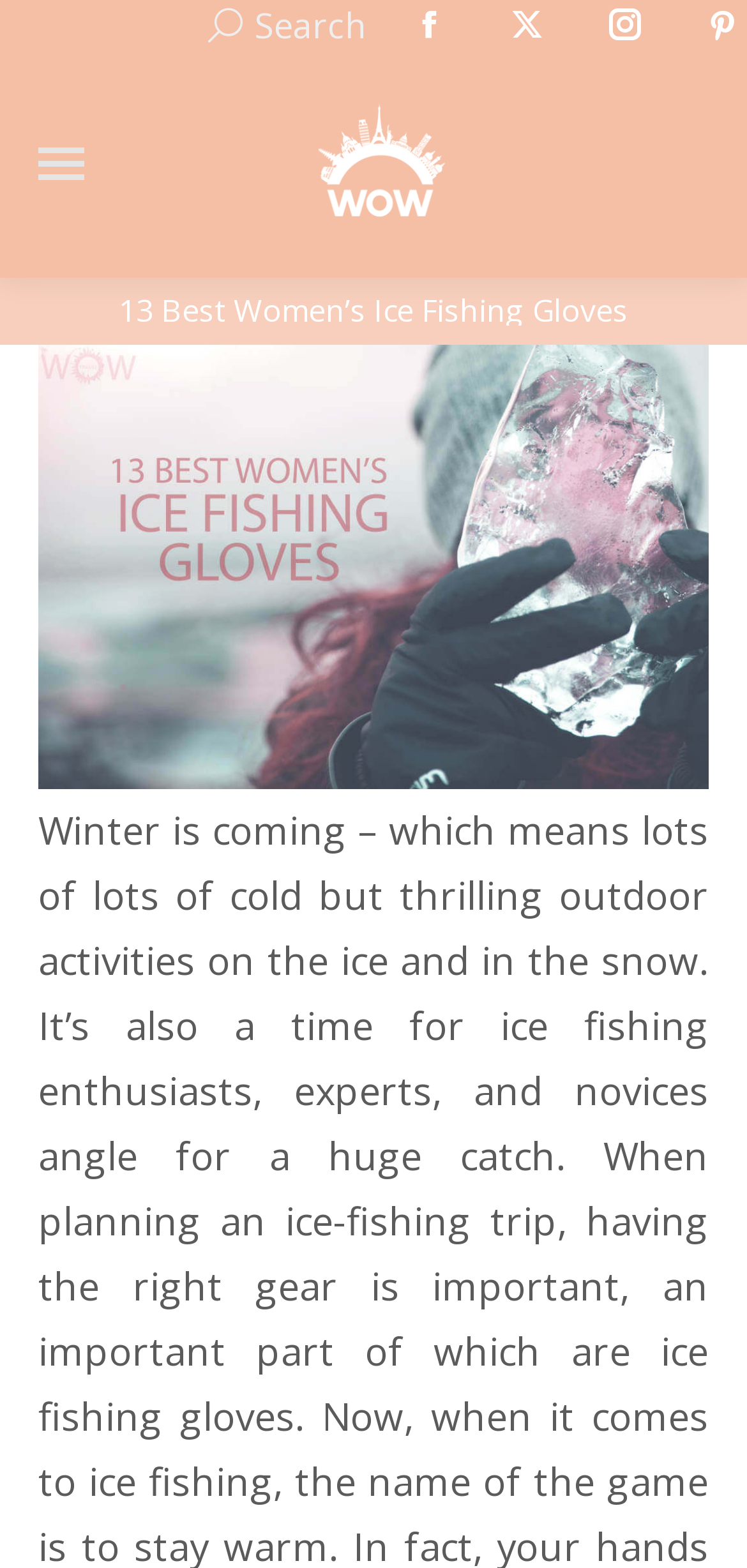Bounding box coordinates should be in the format (top-left x, top-left y, bottom-right x, bottom-right y) and all values should be floating point numbers between 0 and 1. Determine the bounding box coordinate for the UI element described as: aria-label="Mobile menu icon"

[0.051, 0.09, 0.113, 0.118]